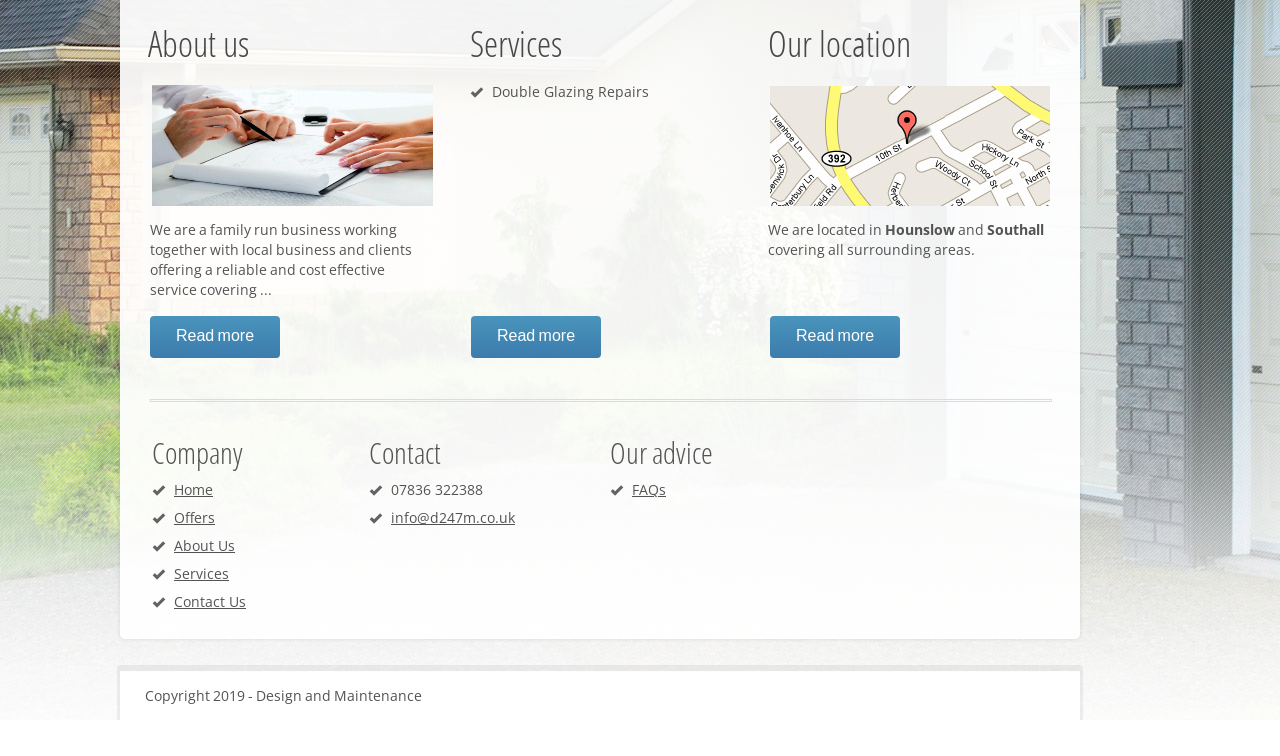Please find the bounding box coordinates of the element that must be clicked to perform the given instruction: "Click on 'Our location' to find our location". The coordinates should be four float numbers from 0 to 1, i.e., [left, top, right, bottom].

[0.6, 0.025, 0.828, 0.09]